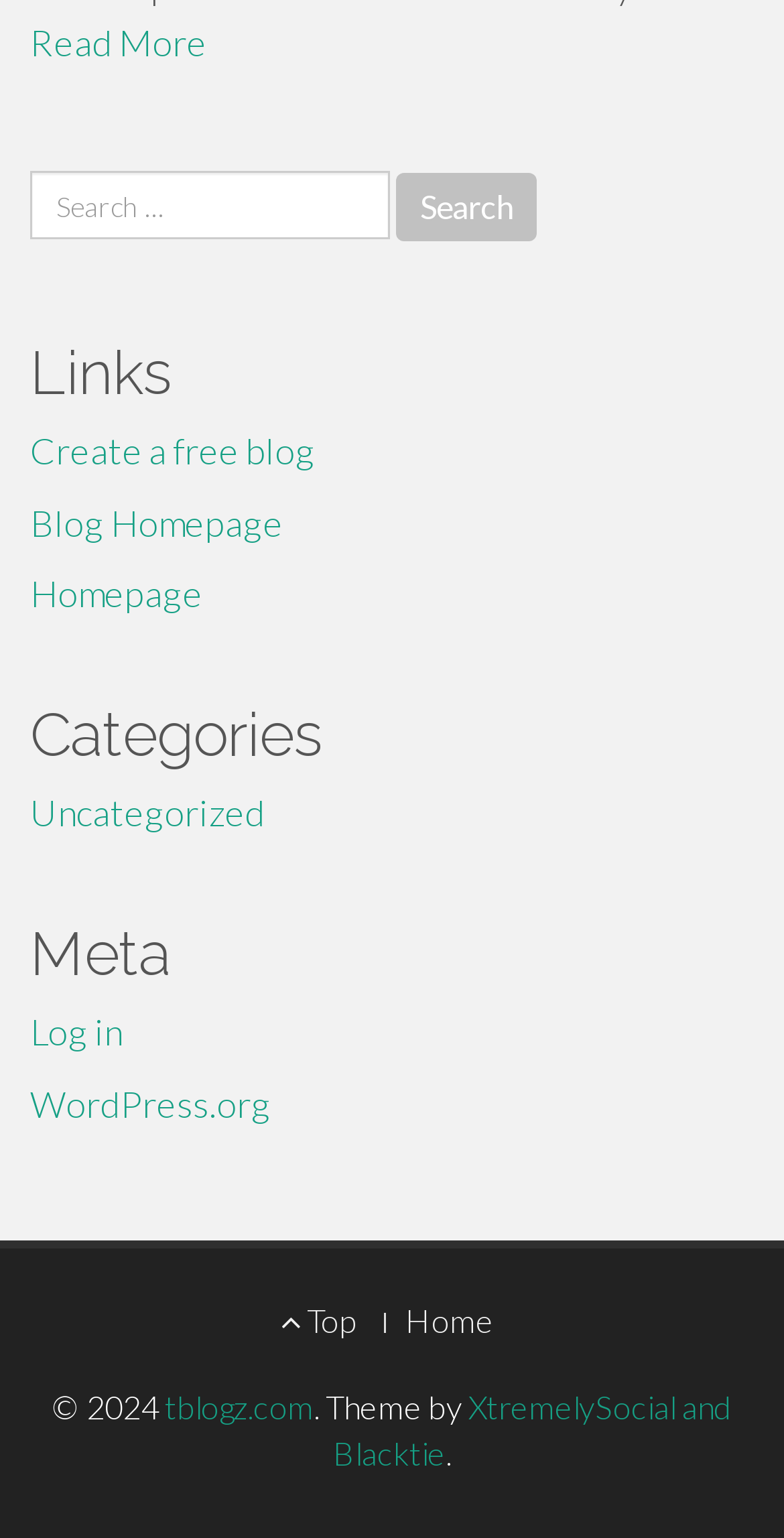Determine the bounding box coordinates of the region I should click to achieve the following instruction: "go to the fourth link". Ensure the bounding box coordinates are four float numbers between 0 and 1, i.e., [left, top, right, bottom].

None